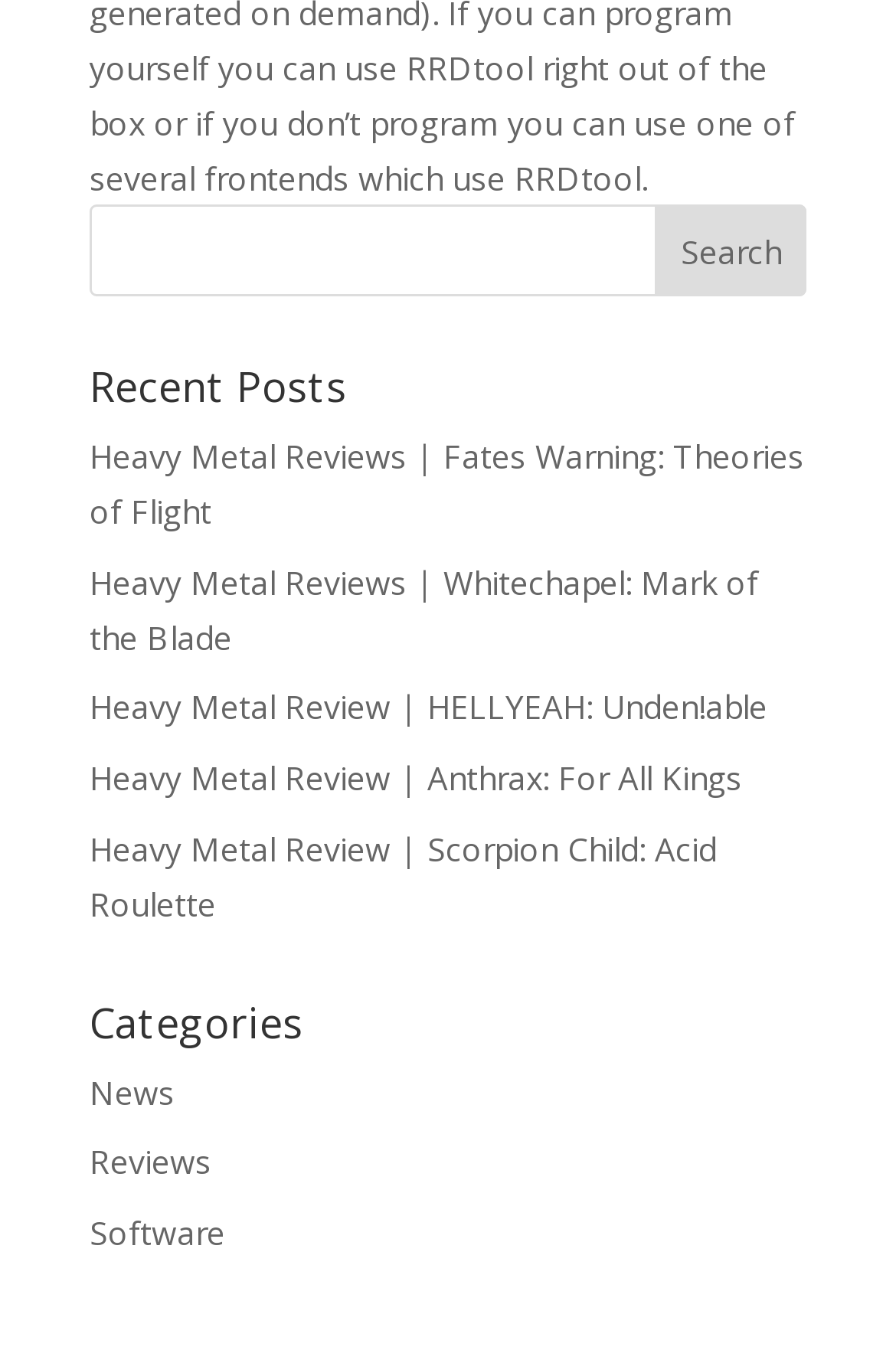How many links are under the 'Categories' section?
Please use the image to provide a one-word or short phrase answer.

3